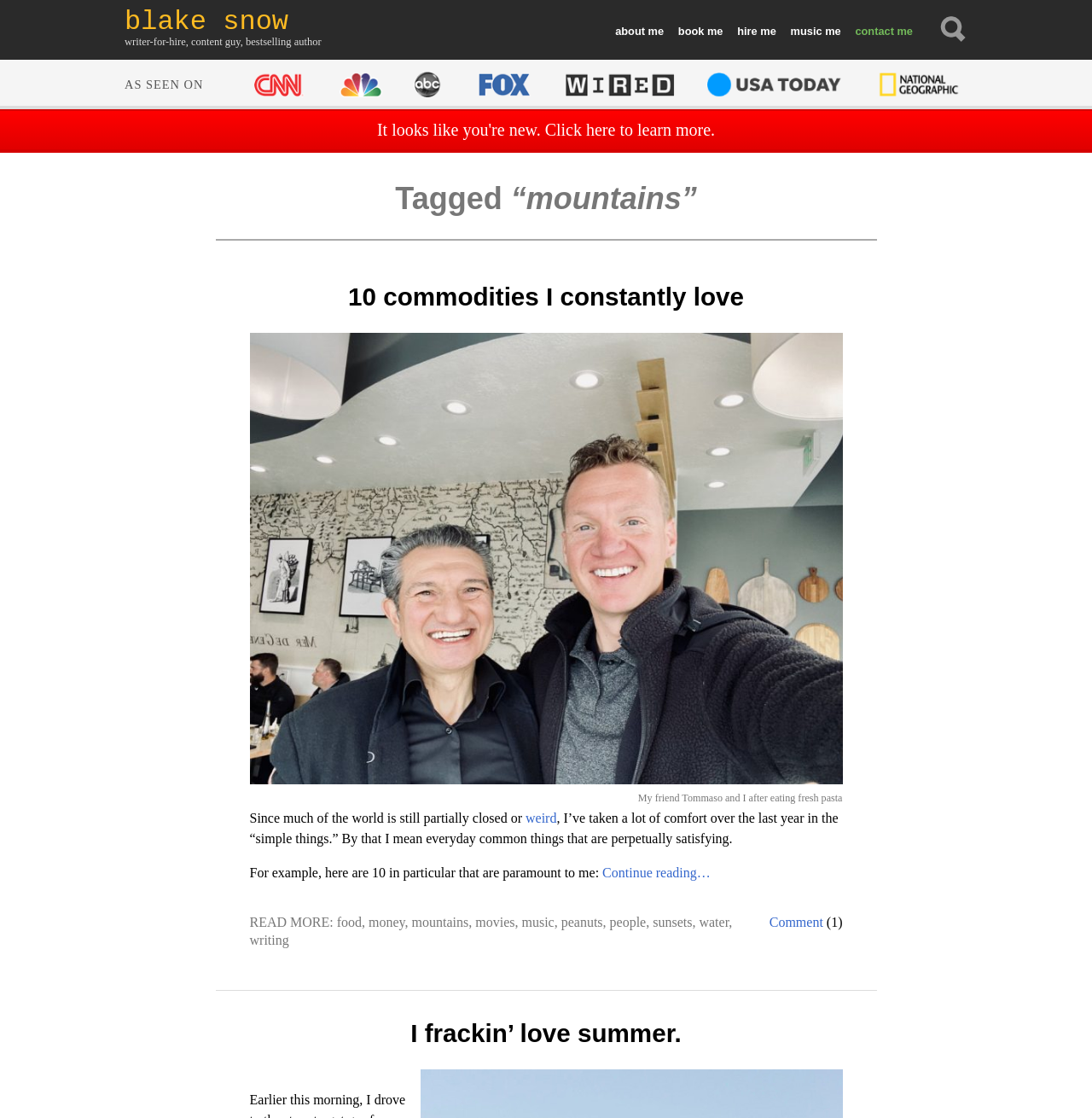Determine the bounding box coordinates of the area to click in order to meet this instruction: "View the image described as 'CNN, NBC, ABC, Fox, Wired, Yahoo!, BusinessWeek, Wall Street Journal'".

[0.233, 0.064, 0.881, 0.087]